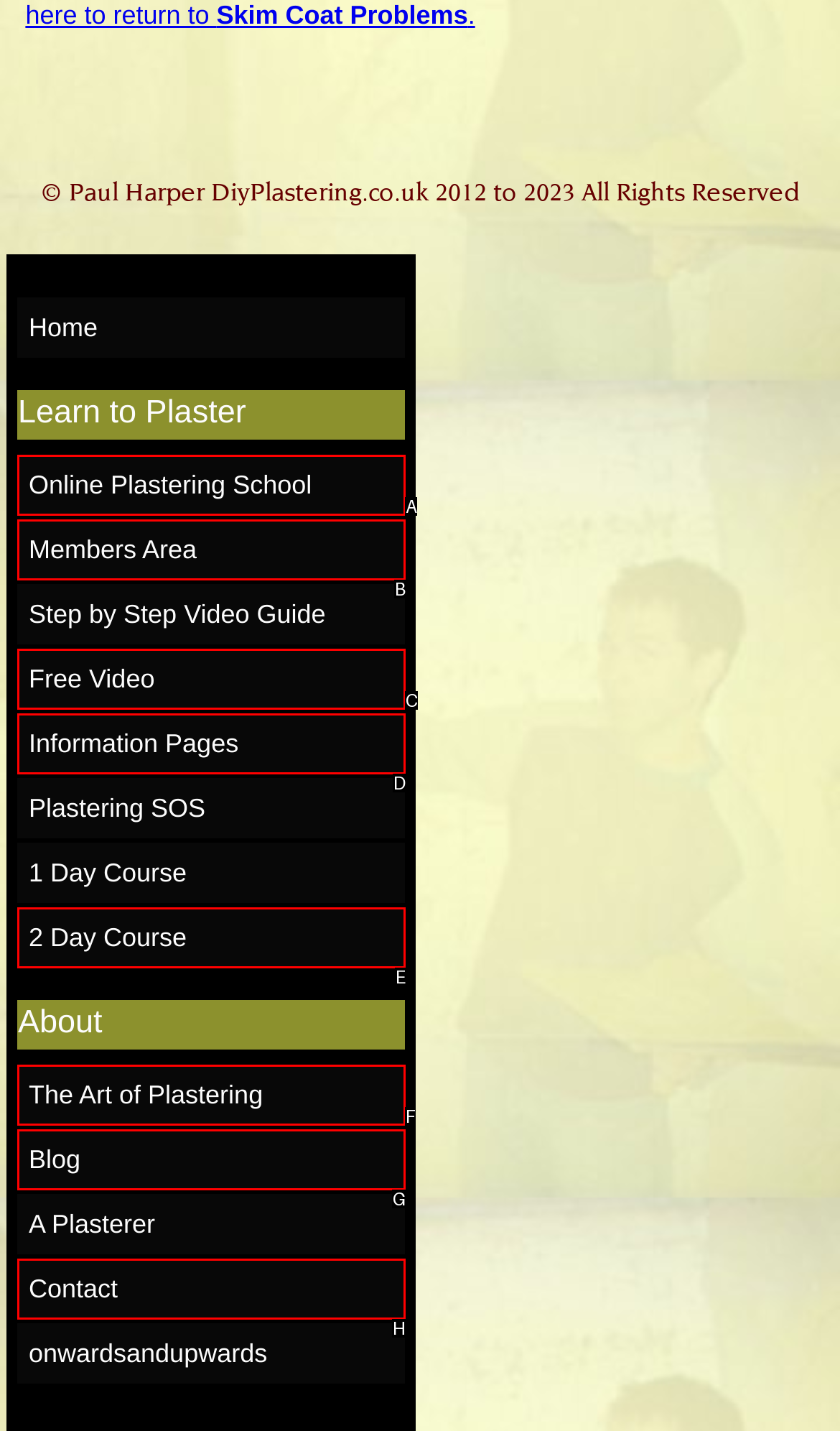Using the description: 2 Day Course, find the corresponding HTML element. Provide the letter of the matching option directly.

E